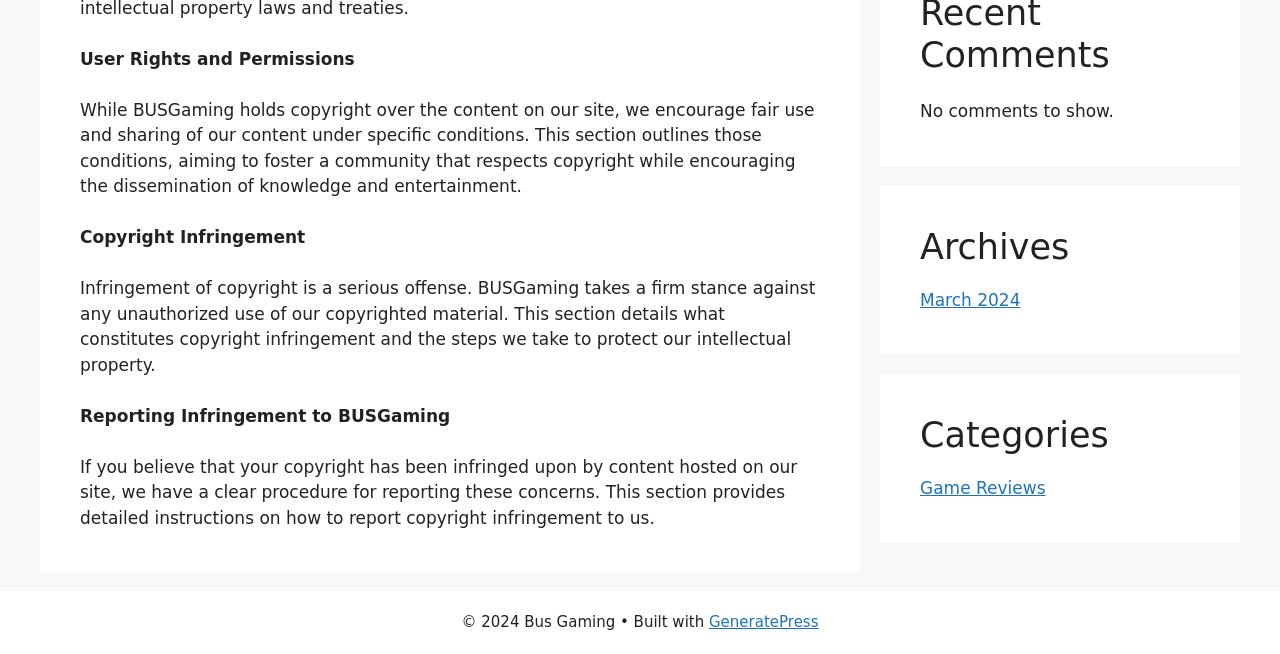Please provide the bounding box coordinate of the region that matches the element description: GeneratePress. Coordinates should be in the format (top-left x, top-left y, bottom-right x, bottom-right y) and all values should be between 0 and 1.

[0.554, 0.938, 0.639, 0.965]